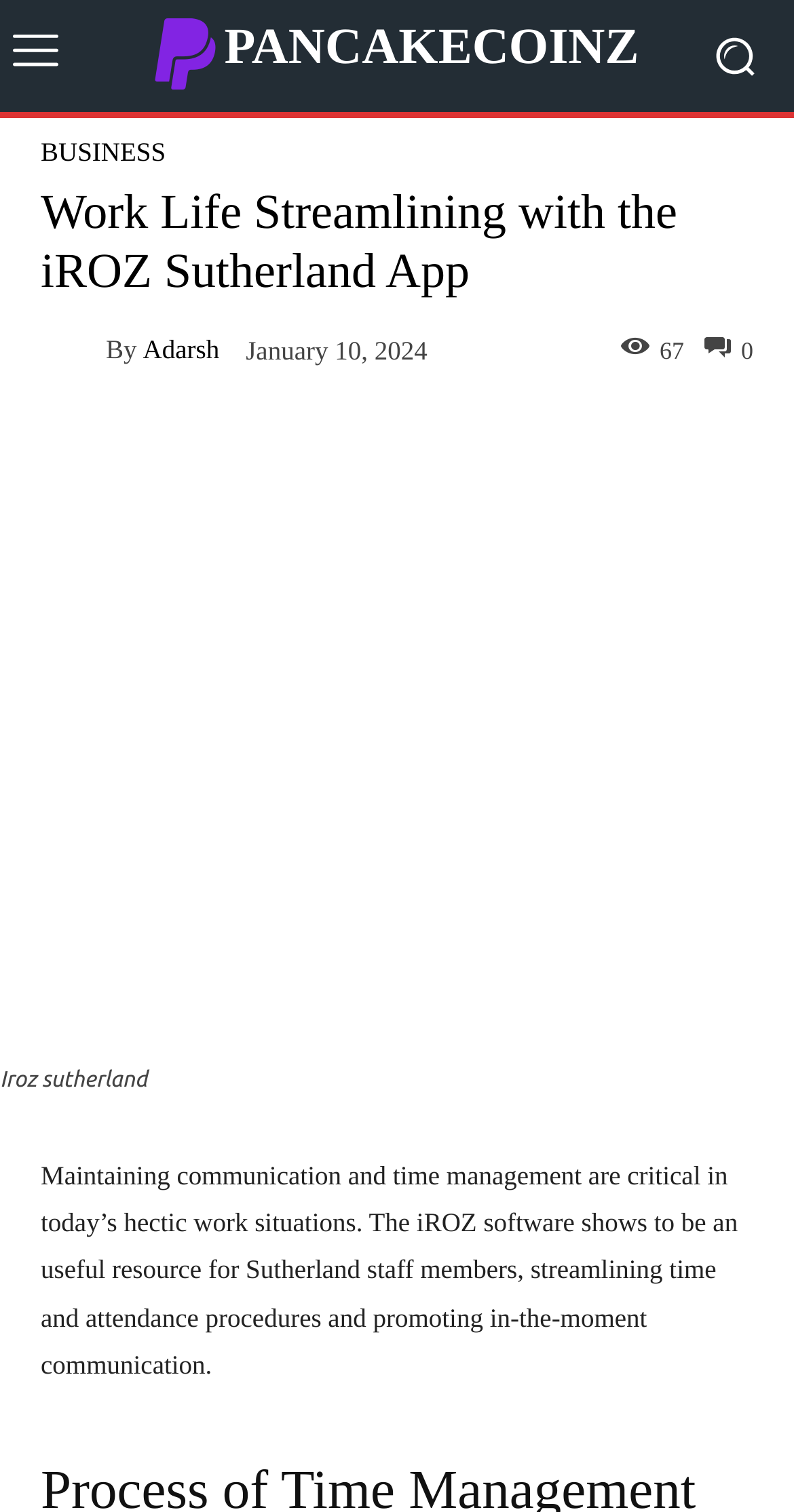What is the purpose of the iROZ software?
Using the visual information, reply with a single word or short phrase.

Streamlining time and attendance